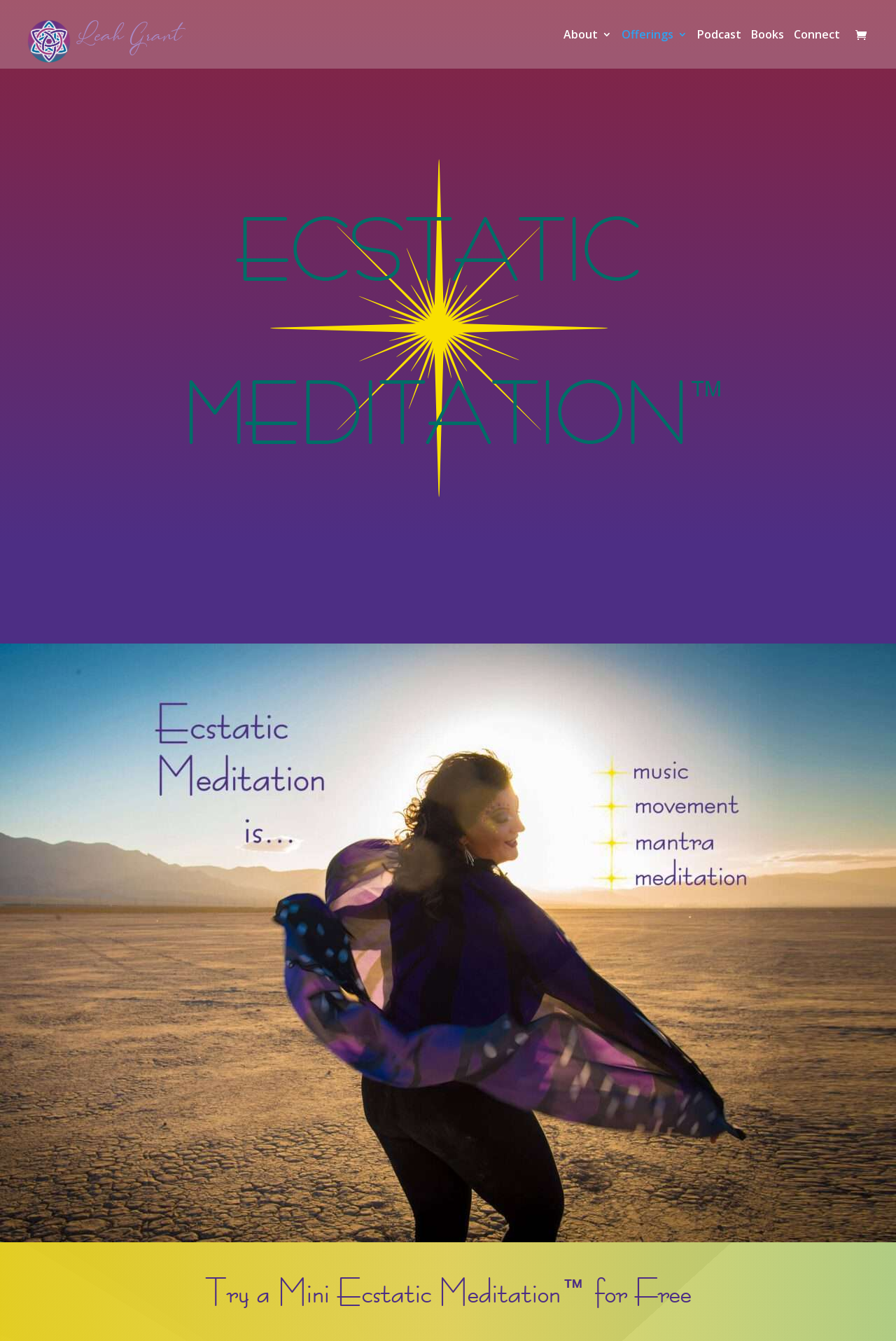Determine the bounding box coordinates for the HTML element mentioned in the following description: "parent_node: Leah Grant". The coordinates should be a list of four floats ranging from 0 to 1, represented as [left, top, right, bottom].

[0.031, 0.005, 0.097, 0.045]